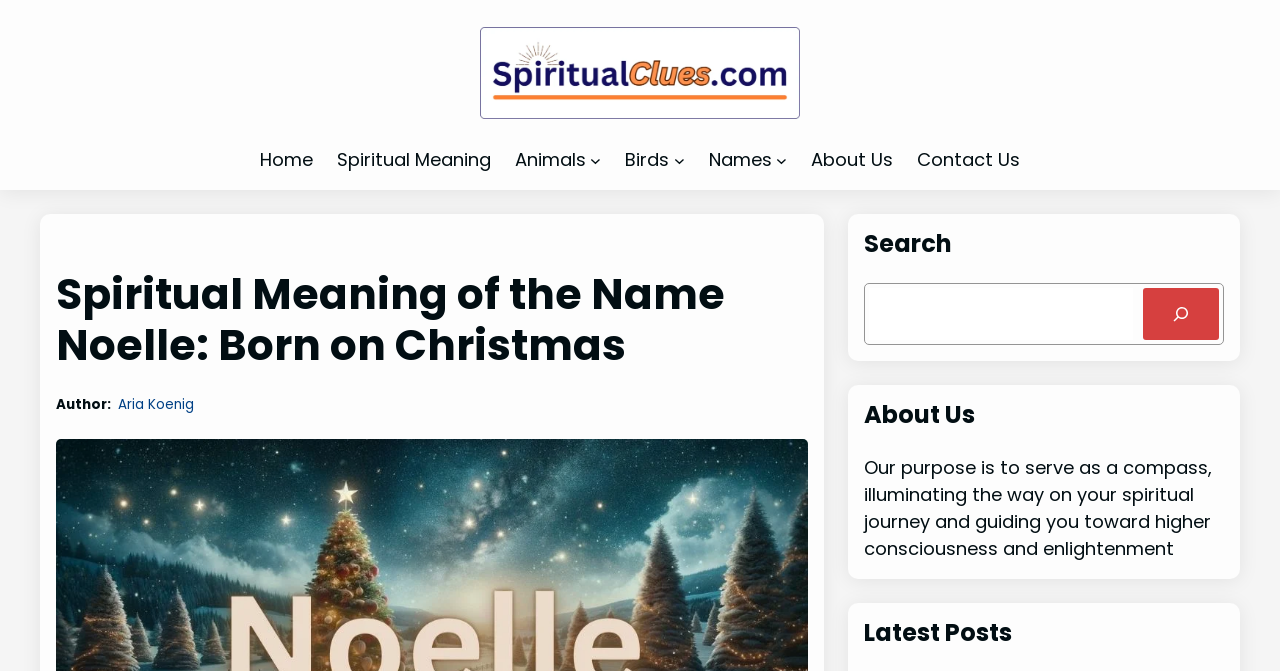Identify the bounding box coordinates for the UI element described as: "Names". The coordinates should be provided as four floats between 0 and 1: [left, top, right, bottom].

[0.554, 0.217, 0.603, 0.26]